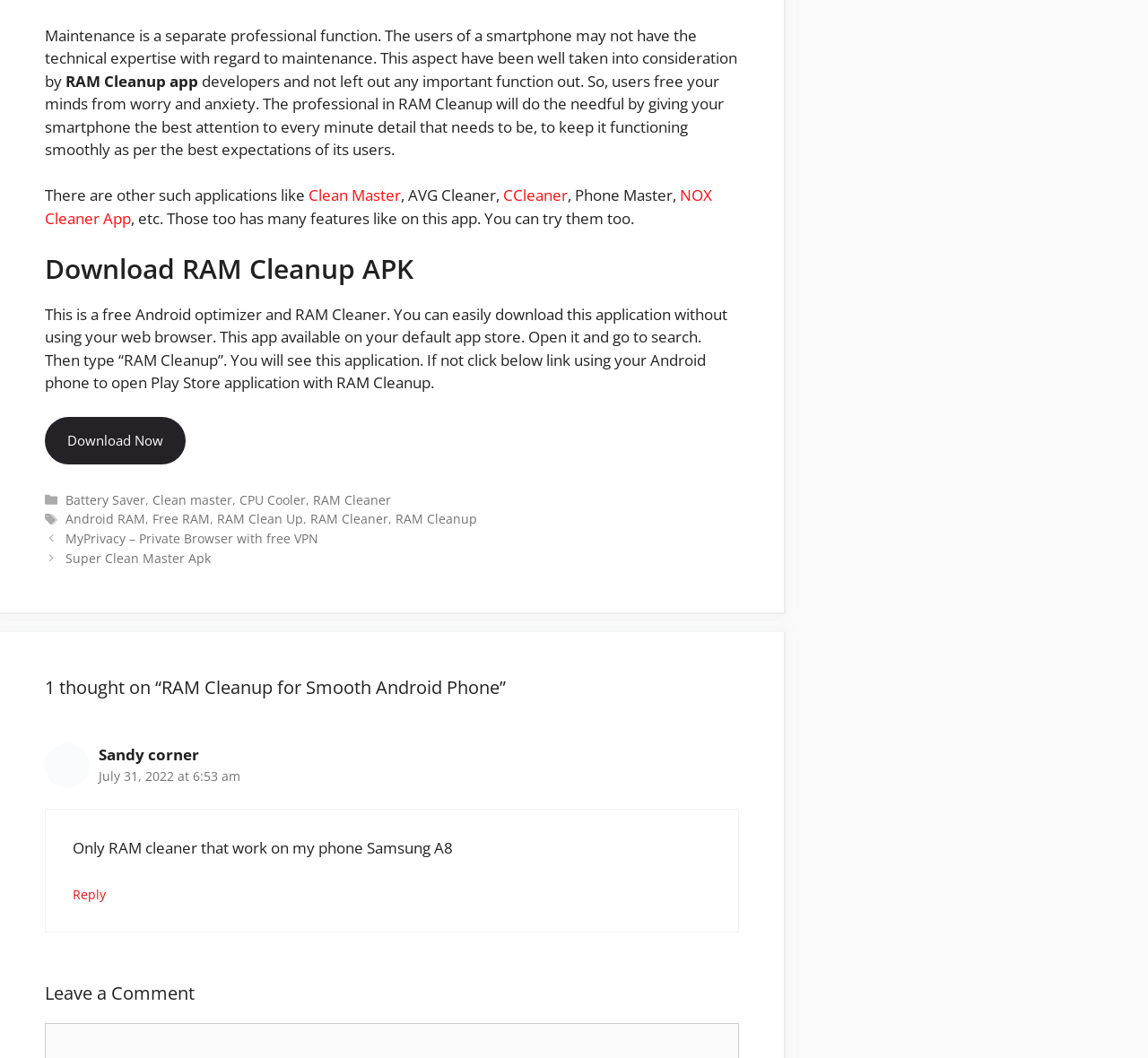Bounding box coordinates must be specified in the format (top-left x, top-left y, bottom-right x, bottom-right y). All values should be floating point numbers between 0 and 1. What are the bounding box coordinates of the UI element described as: Super Clean Master Apk

[0.057, 0.519, 0.184, 0.535]